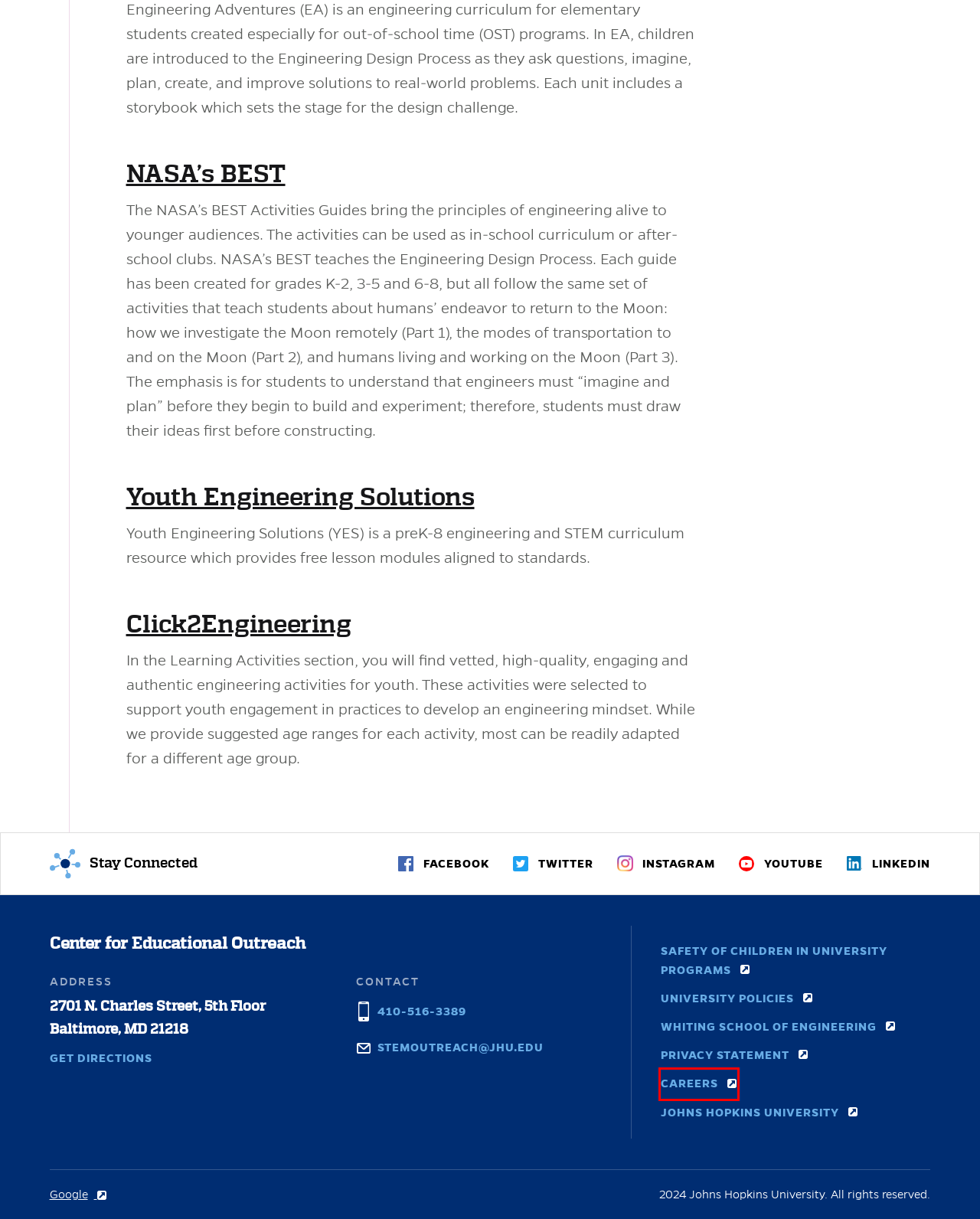Given a screenshot of a webpage with a red bounding box around a UI element, please identify the most appropriate webpage description that matches the new webpage after you click on the element. Here are the candidates:
A. Home | Johns Hopkins University
B. YES - Educating the Next Generation of Problem Solvers and Engineers
C. Click 2 Engineering
D. Events - Center for Educational Outreach
E. University Policies and Statements | Johns Hopkins University
F. Johns Hopkins Whiting School of Engineering
G. Information Technology at Johns Hopkins
H. Jobs@JHU - JHU Human Resources

H